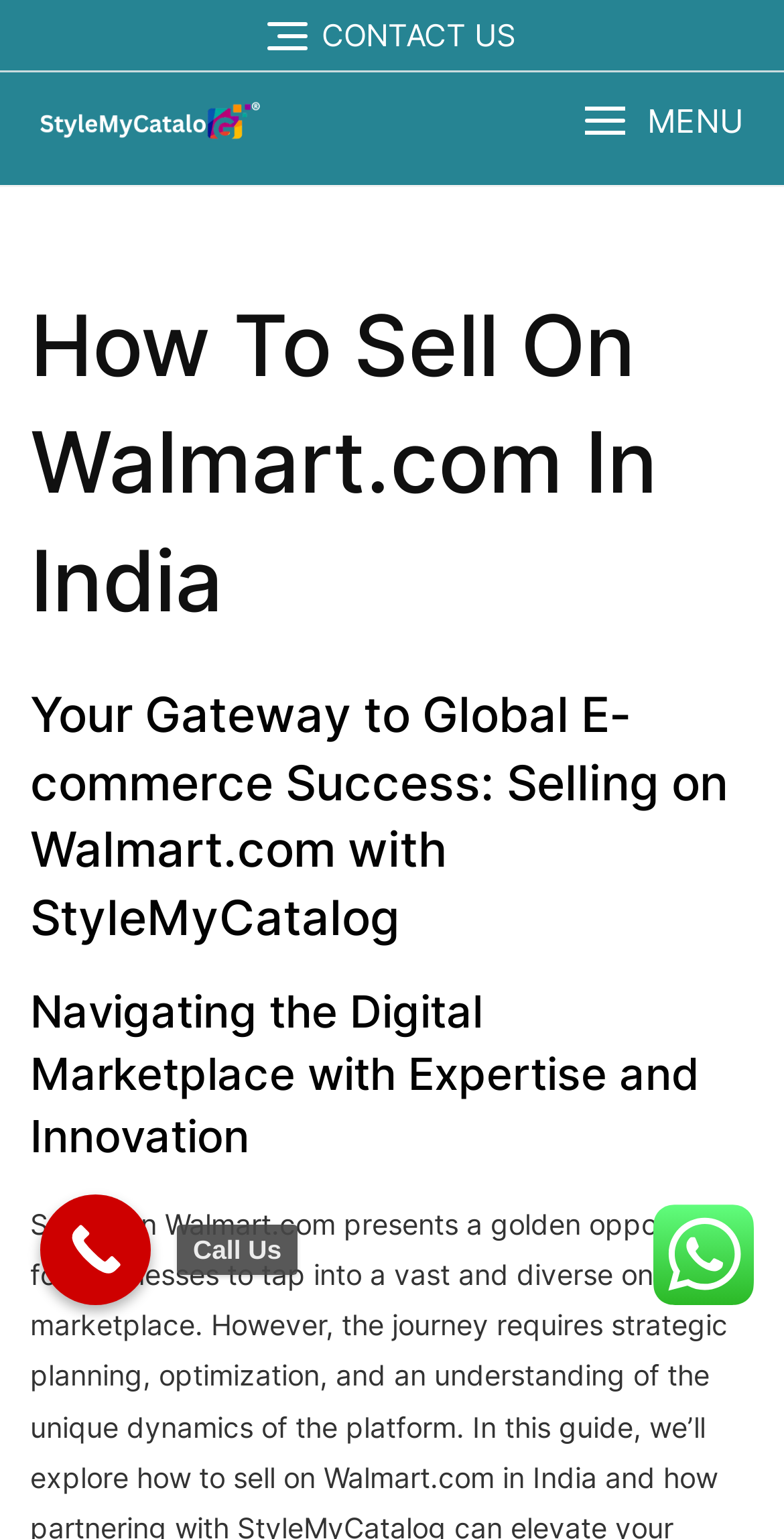What is the main title displayed on this webpage?

How To Sell On Walmart.com In India